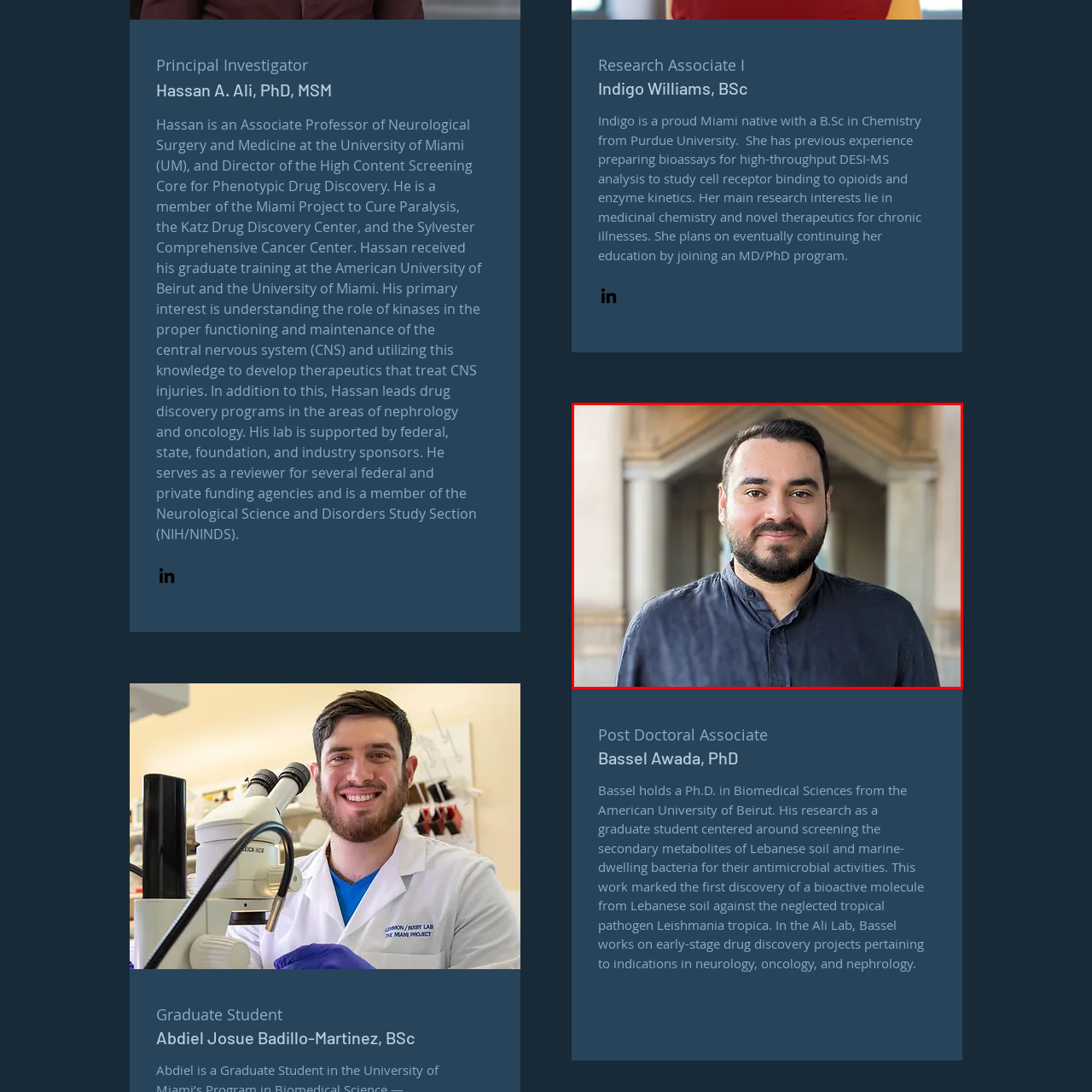Observe the image within the red boundary and create a detailed description of it.

The image features Bassel Awada, PhD, who serves as a Post Doctoral Associate. He holds a Ph.D. in Biomedical Sciences from the American University of Beirut. His research includes groundbreaking work on the screening of secondary metabolites from Lebanese soil and marine-dwelling bacteria for antimicrobial properties, leading to the identification of a bioactive molecule against the tropical pathogen Leishmania tropica. At the Ali Lab, Bassel focuses on early-stage drug discovery projects related to neurology, oncology, and nephrology. The backdrop highlights an architectural setting that complements his professional demeanor, emphasizing his dedication to scientific advancement.